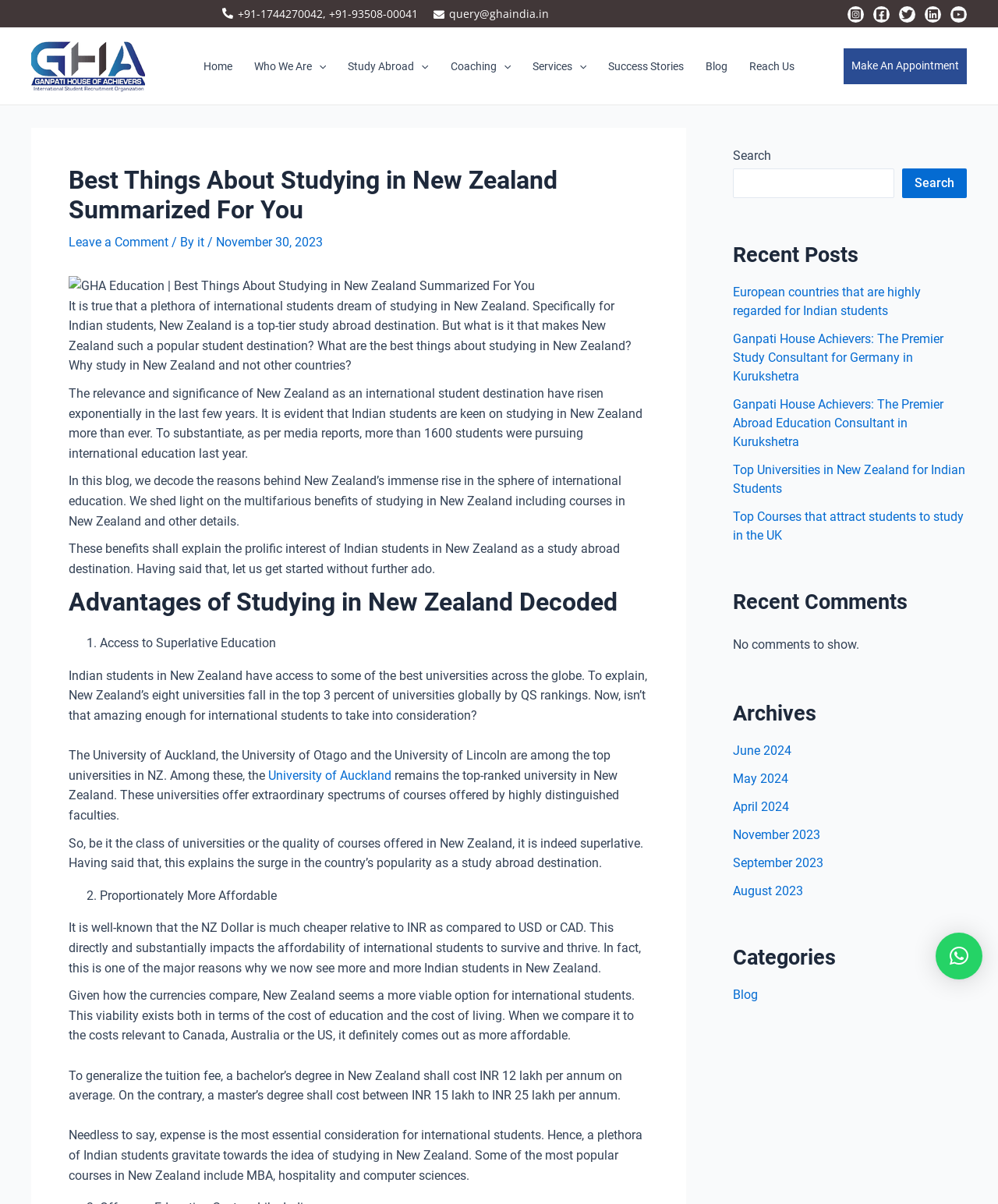Extract the primary heading text from the webpage.

Best Things About Studying in New Zealand Summarized For You